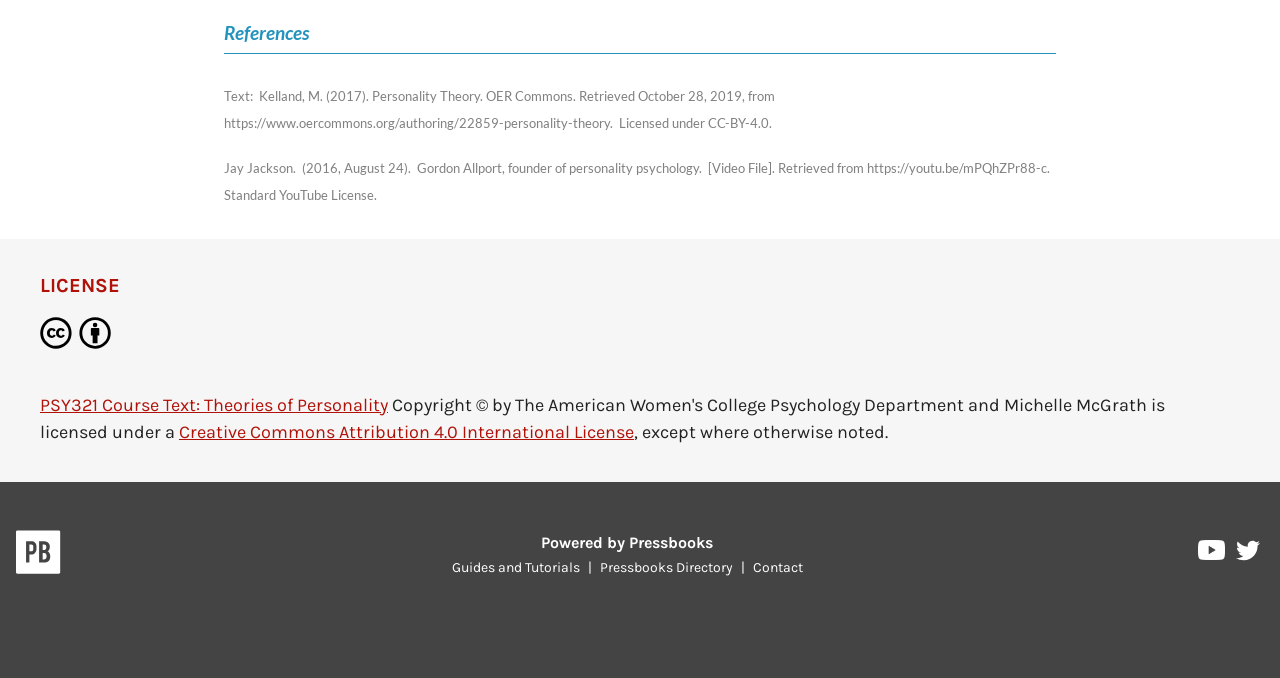Provide a one-word or one-phrase answer to the question:
What is the copyright symbol on the webpage?

Copyright ©